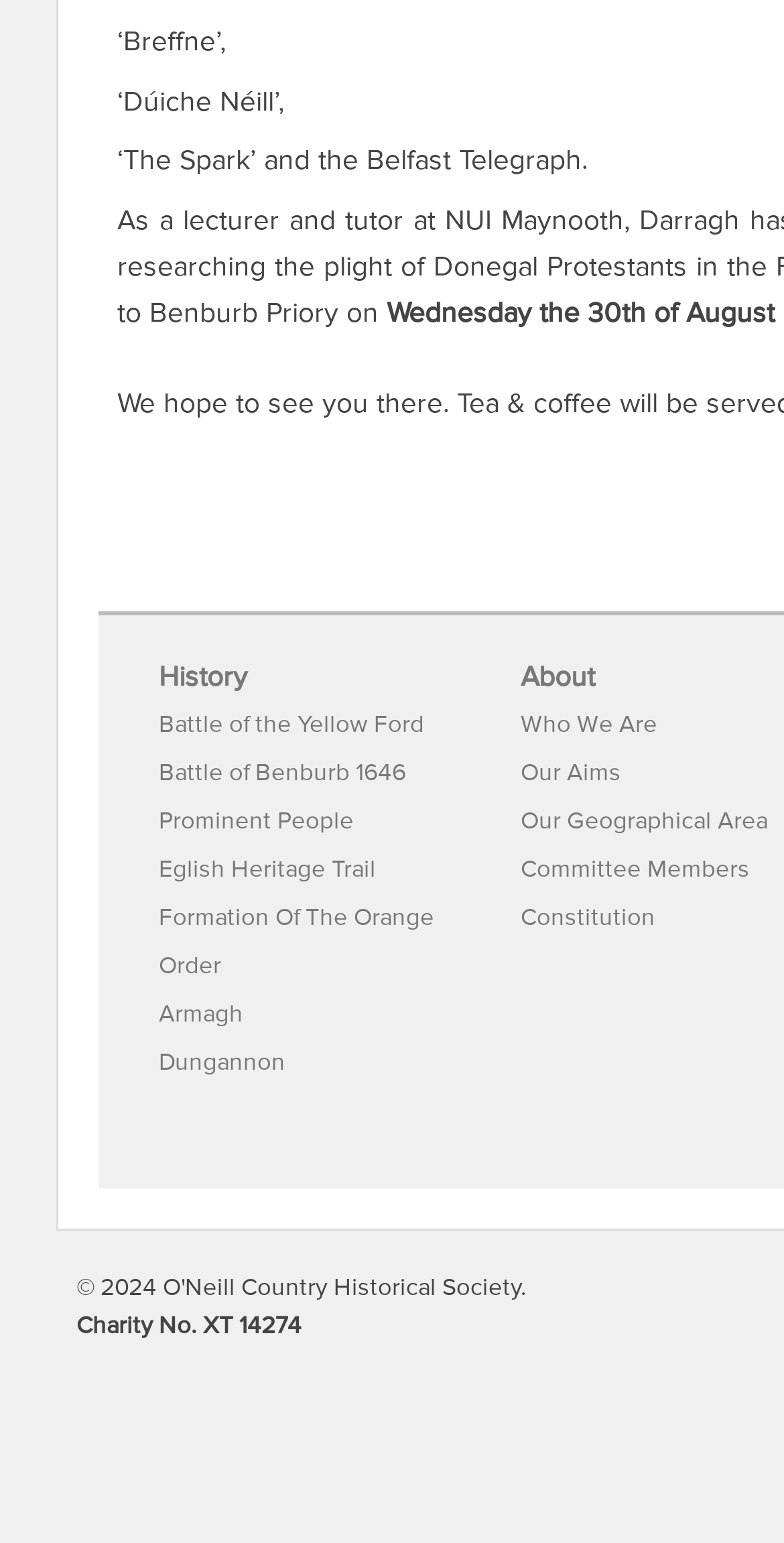Pinpoint the bounding box coordinates of the element to be clicked to execute the instruction: "view 'Who We Are'".

[0.664, 0.462, 0.838, 0.478]